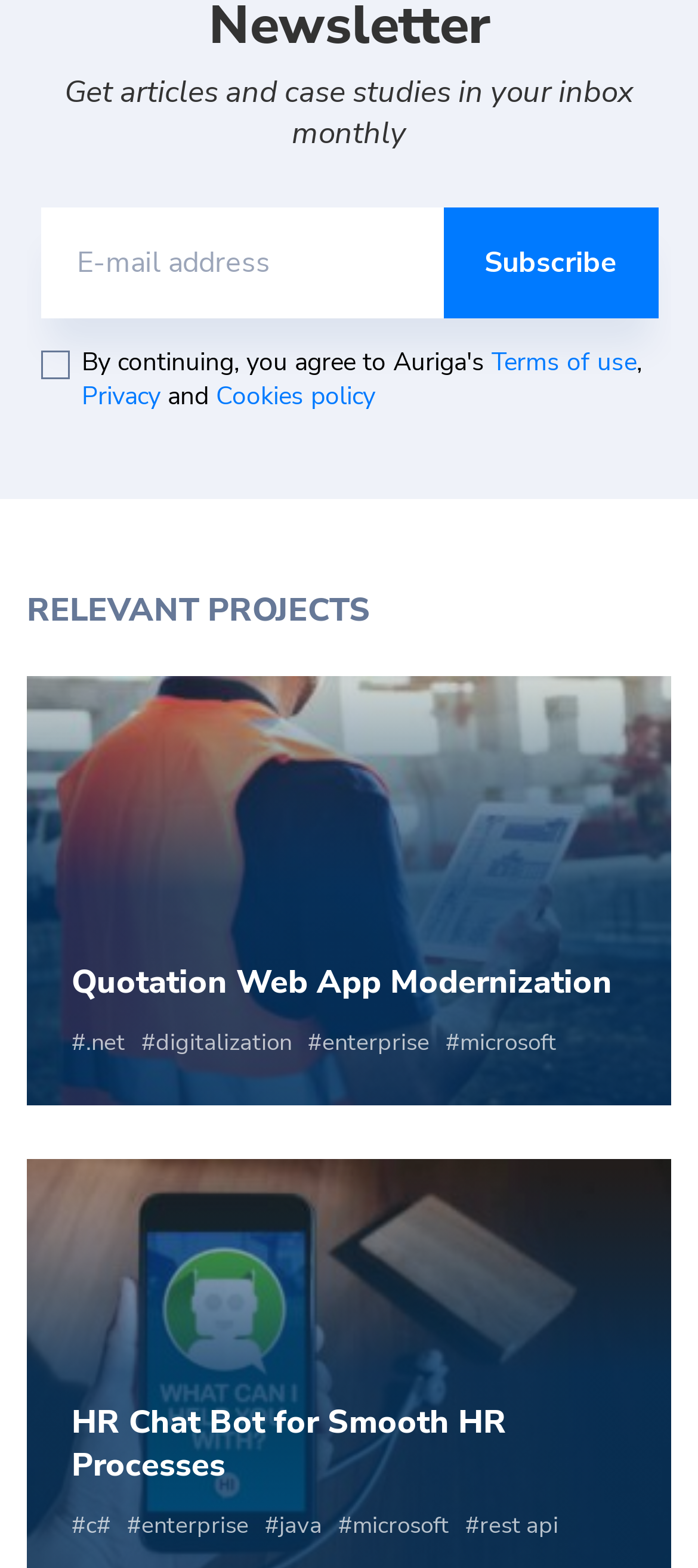Answer this question in one word or a short phrase: What is the theme of the 'HR Chat Bot for Smooth HR Processes' project?

HR processes